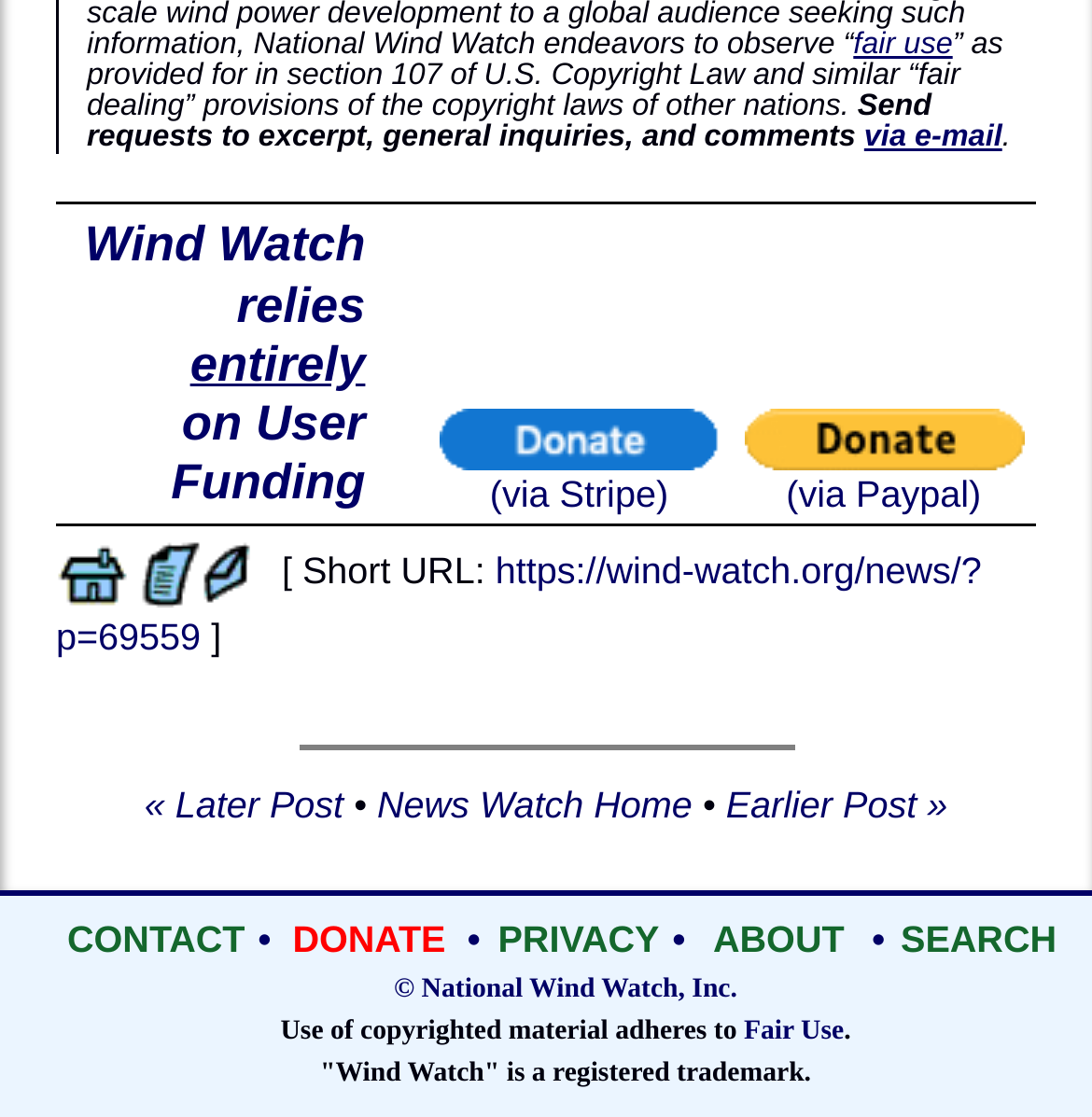What is the copyright policy of Wind Watch?
Answer the question in a detailed and comprehensive manner.

I found a StaticText element with the text 'Use of copyrighted material adheres to Fair Use', which suggests that Wind Watch adheres to the Fair Use policy for copyrighted material.